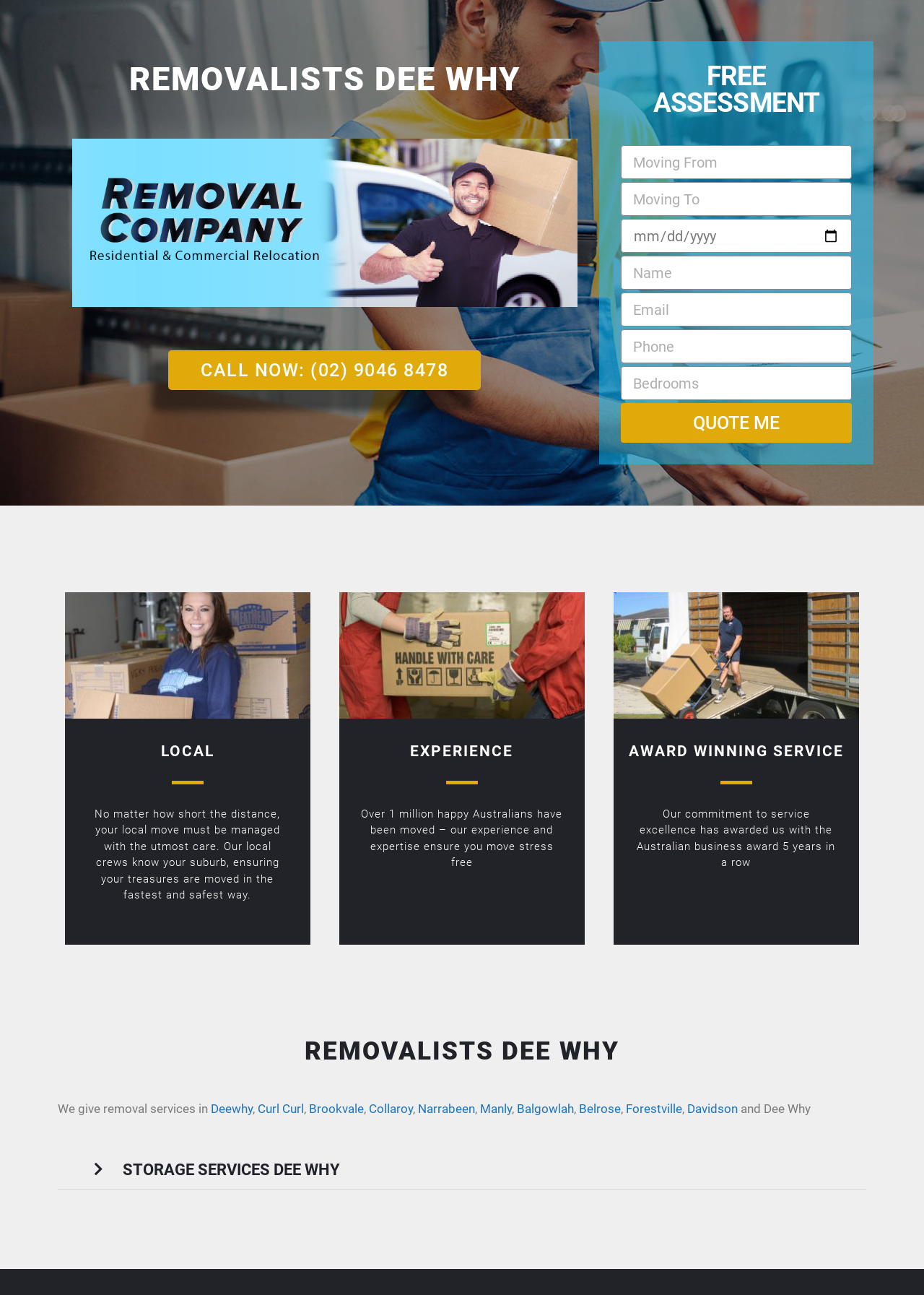Please find the bounding box coordinates of the element that you should click to achieve the following instruction: "Select a date for the move". The coordinates should be presented as four float numbers between 0 and 1: [left, top, right, bottom].

[0.672, 0.169, 0.922, 0.195]